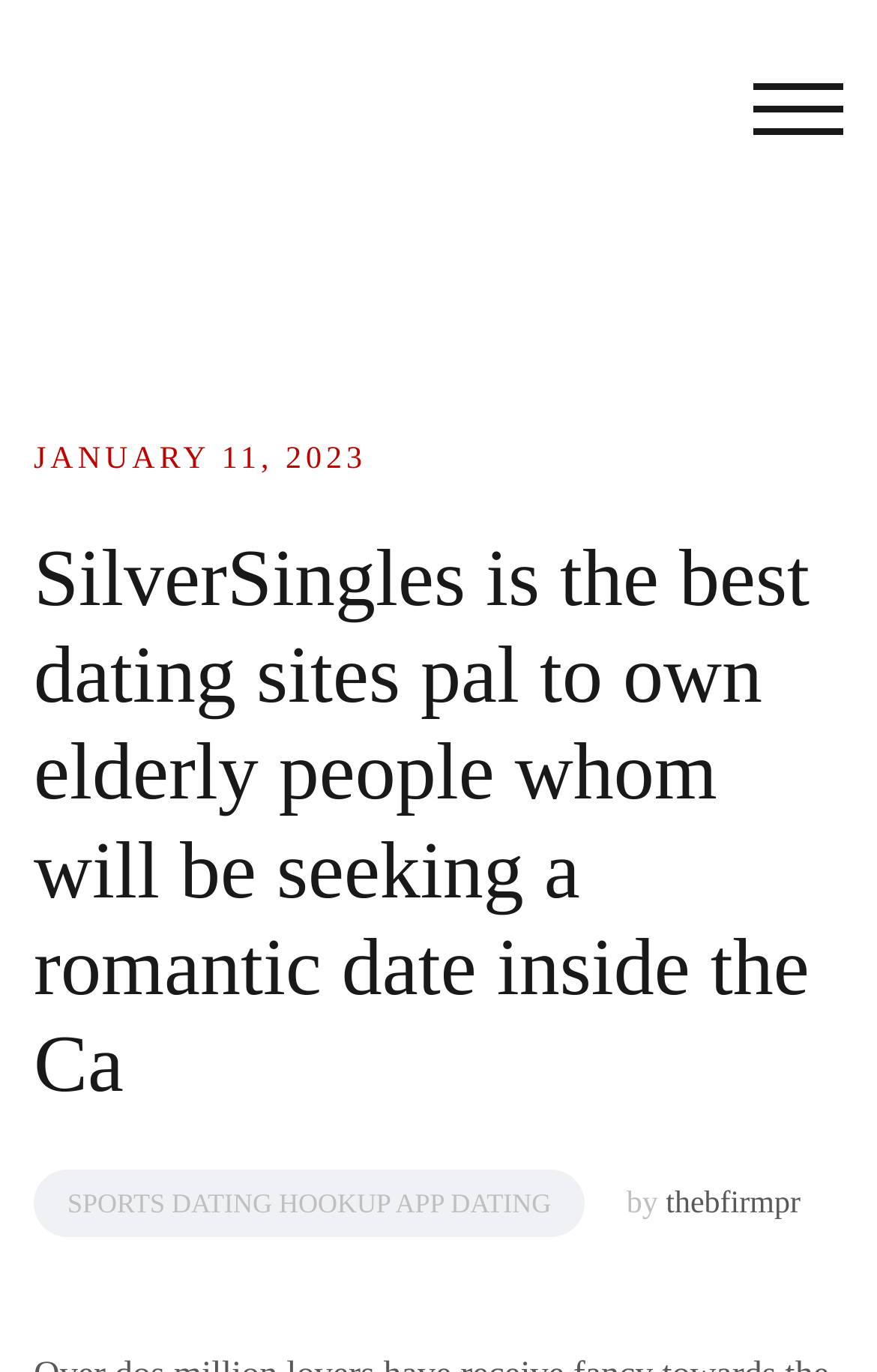What is the text next to the 'SPORTS DATING HOOKUP APP DATING' link?
Using the details from the image, give an elaborate explanation to answer the question.

The text 'by' is located next to the link 'SPORTS DATING HOOKUP APP DATING' within the HeaderAsNonLandmark element, suggesting that it is related to the author or creator of the content.